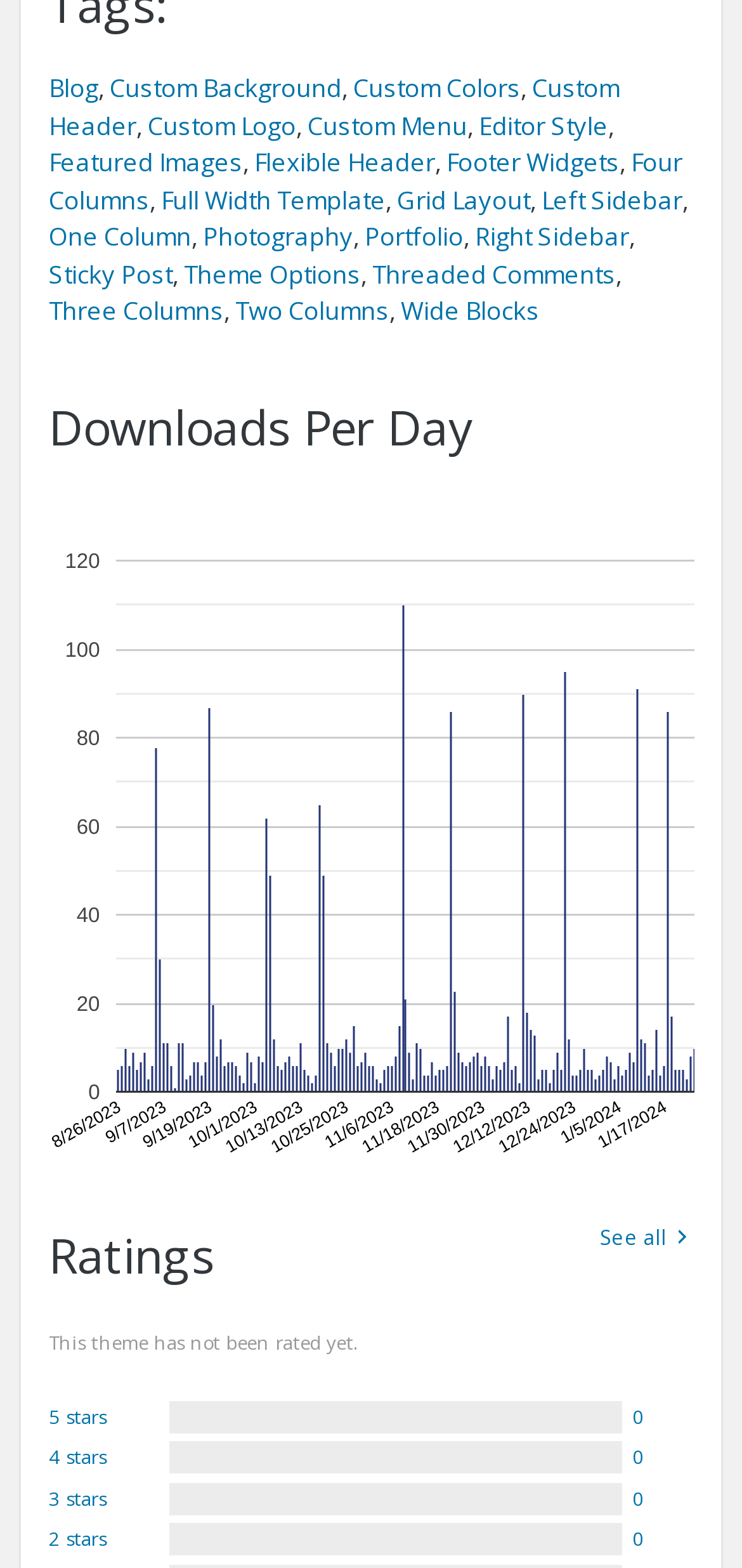What is the date range of the chart?
Your answer should be a single word or phrase derived from the screenshot.

8/26/2023 to 1/17/2024